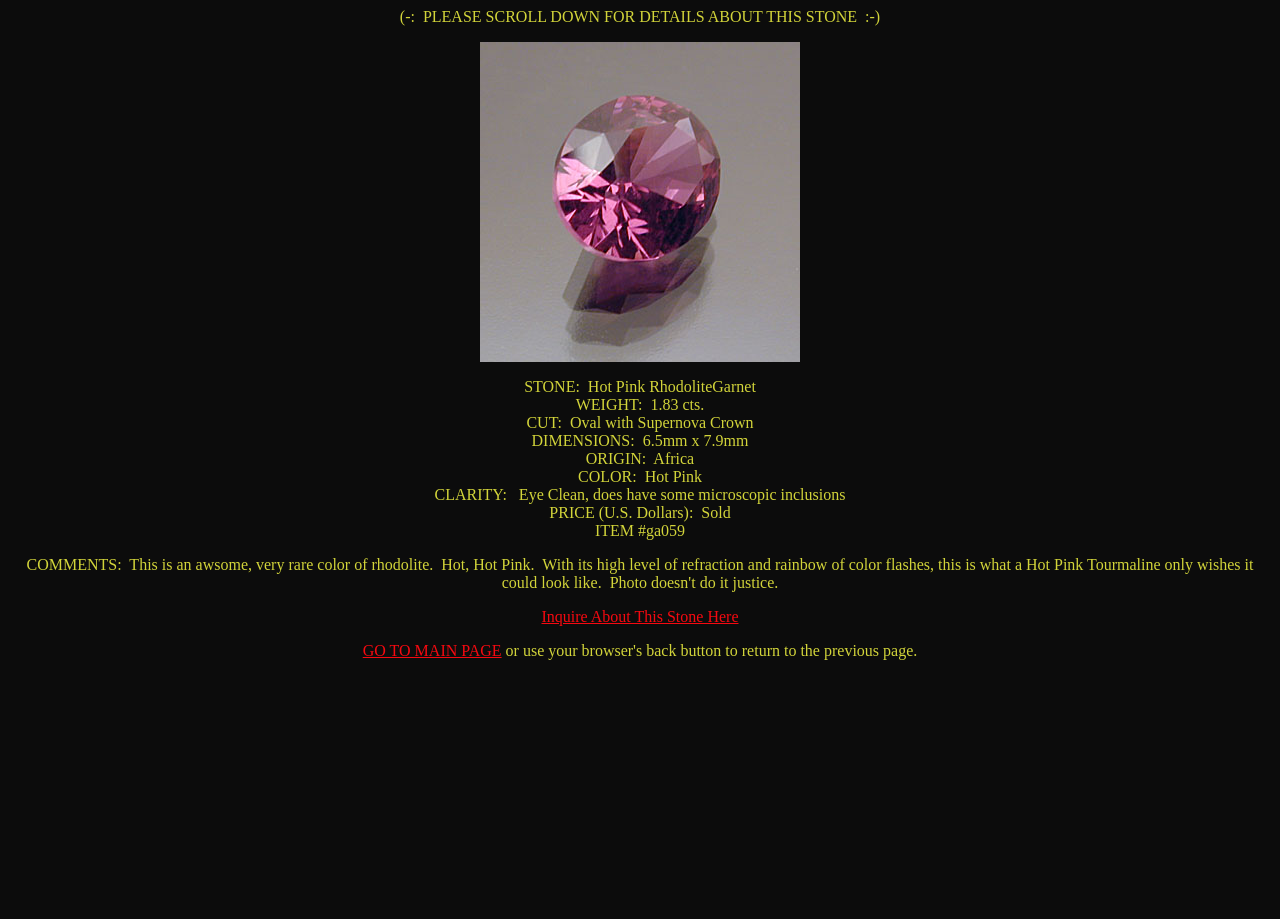What is the price of the garnet stone?
Answer the question with a single word or phrase derived from the image.

Sold